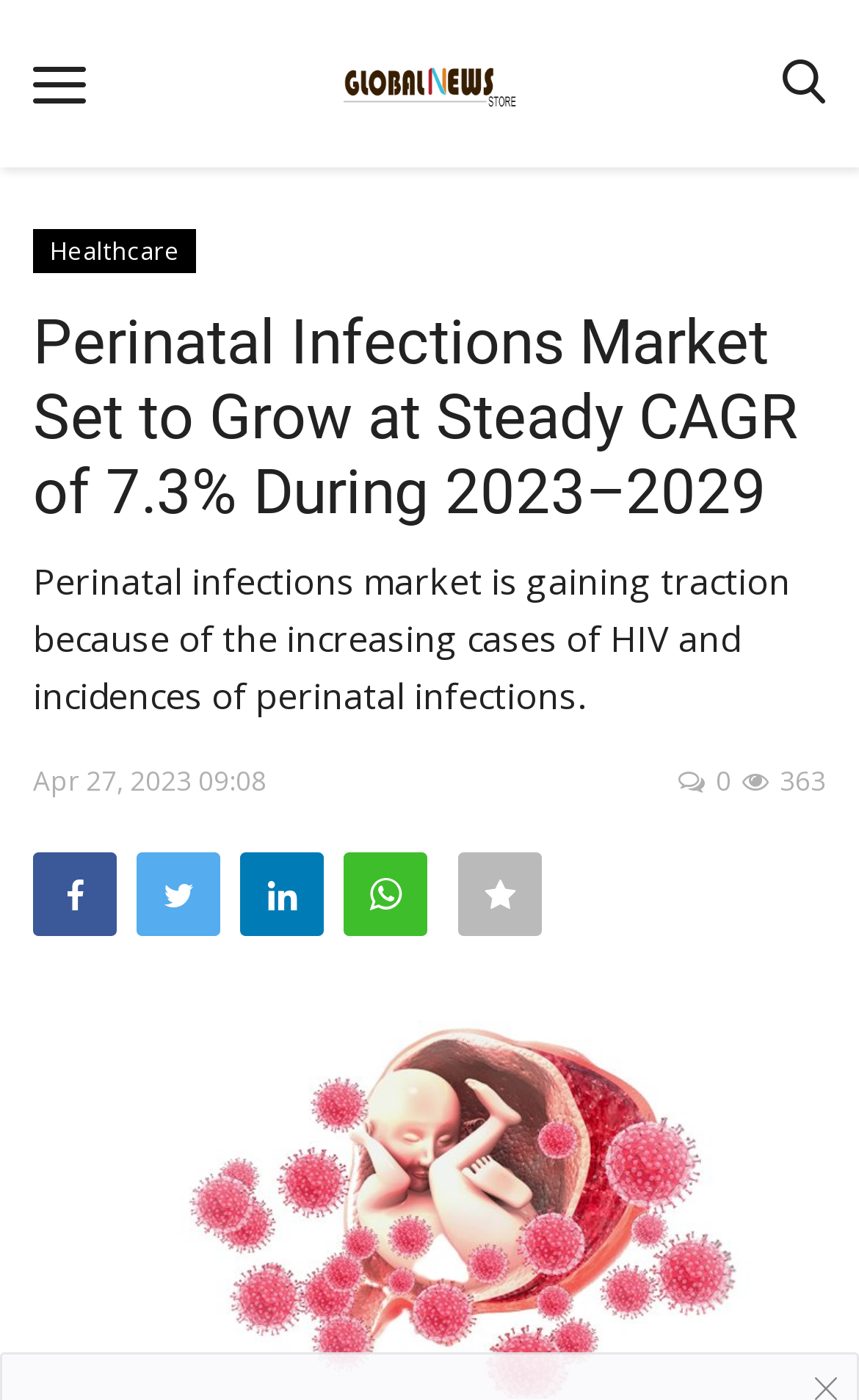How many views does this news have?
Use the image to answer the question with a single word or phrase.

363